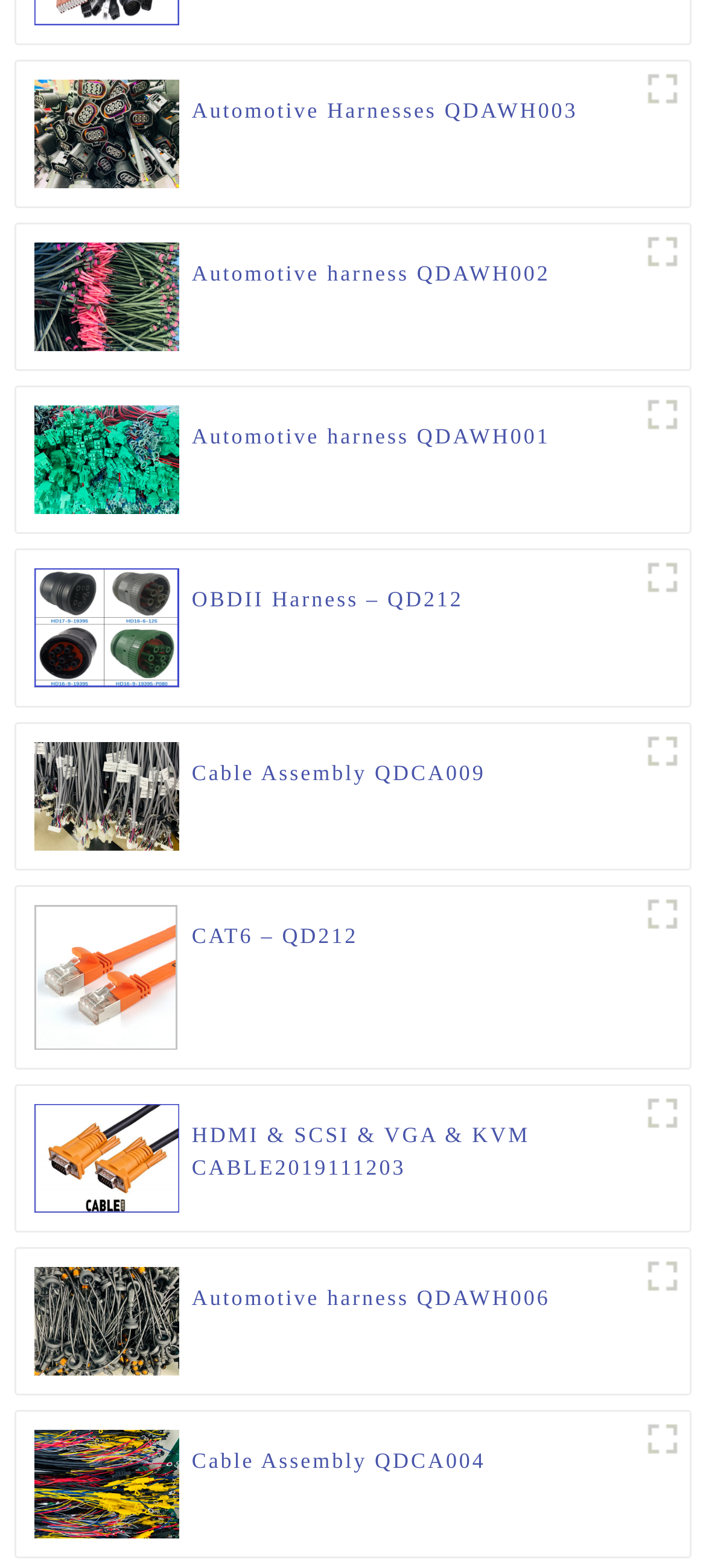Highlight the bounding box coordinates of the region I should click on to meet the following instruction: "View OBDII Harness – QD212".

[0.272, 0.371, 0.656, 0.413]